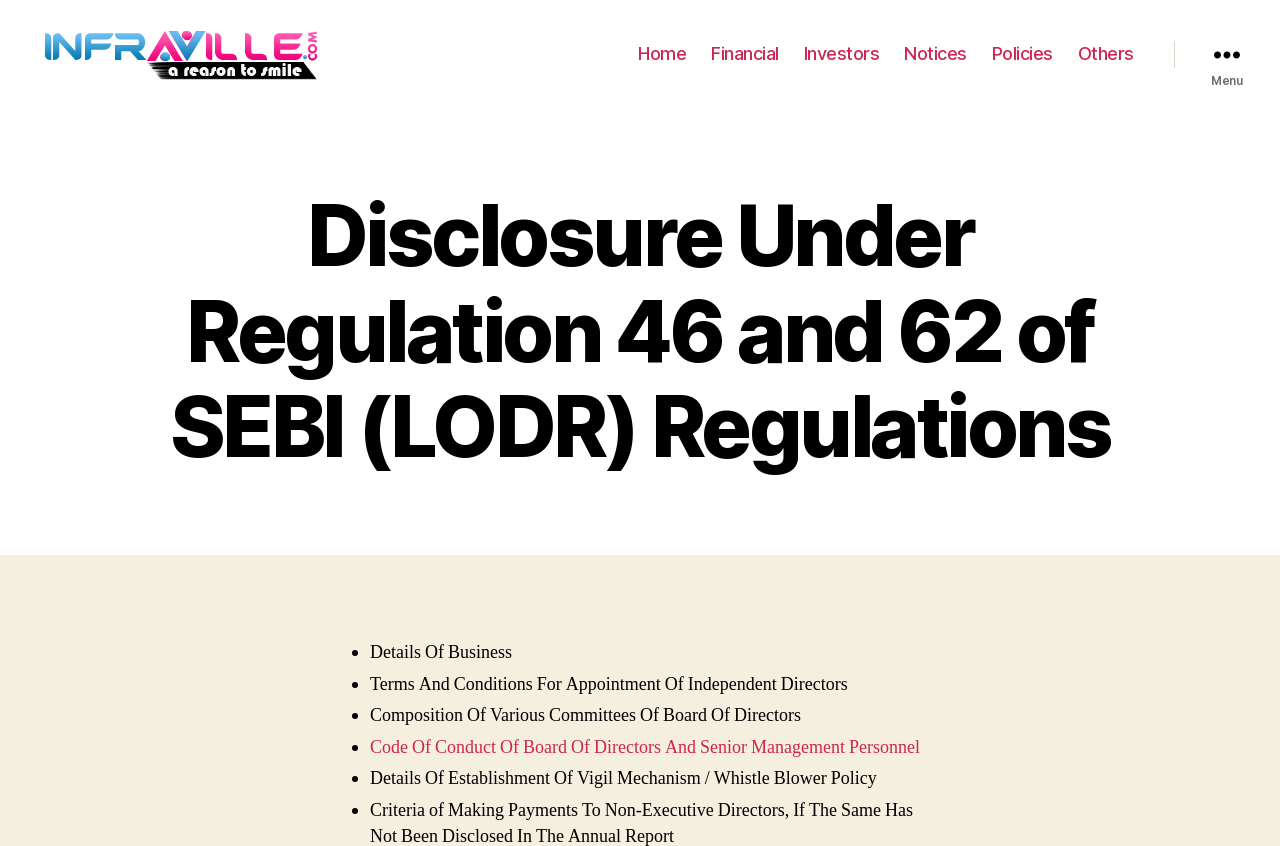What is the bounding box coordinate of the 'Menu' button?
Your answer should be a single word or phrase derived from the screenshot.

[0.917, 0.038, 1.0, 0.09]